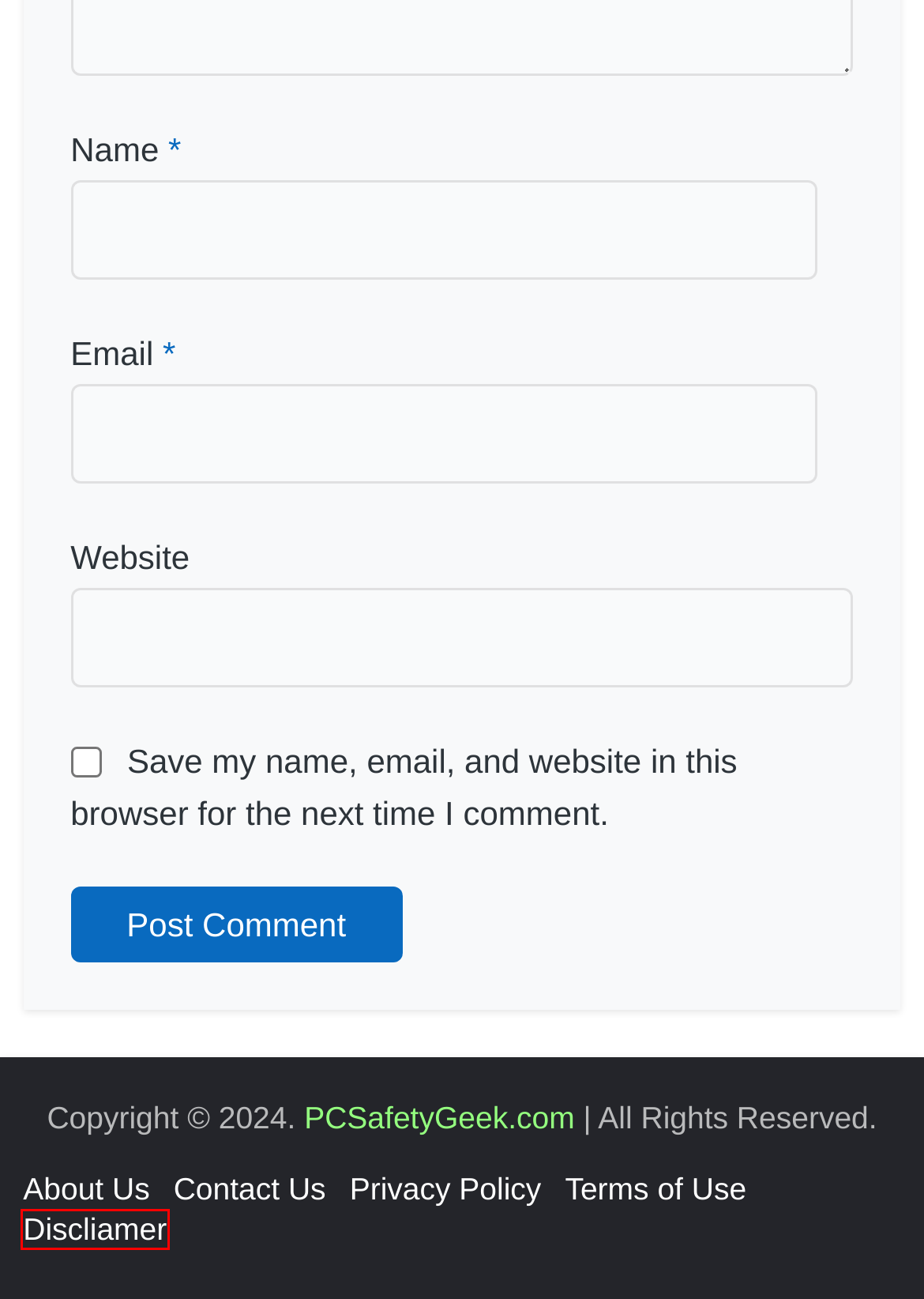Given a webpage screenshot featuring a red rectangle around a UI element, please determine the best description for the new webpage that appears after the element within the bounding box is clicked. The options are:
A. About Us - PCSafetyGeek.Com
B. “MacOS: The System Is In Danger” Phishing Popup Scam Removal - PCSafetyGeek.Com
C. Terms of Use - PCSafetyGeek.Com
D. Contact Us - PCSafetyGeek.Com
E. MacOS Security Center Popup Scam Removal - PCSafetyGeek.Com
F. Discliamer - PCSafetyGeek.Com
G. Spyhunter for Mac Review (August 2022) - PCSafetyGeek.Com
H. Privacy Policy - PCSafetyGeek.Com

F